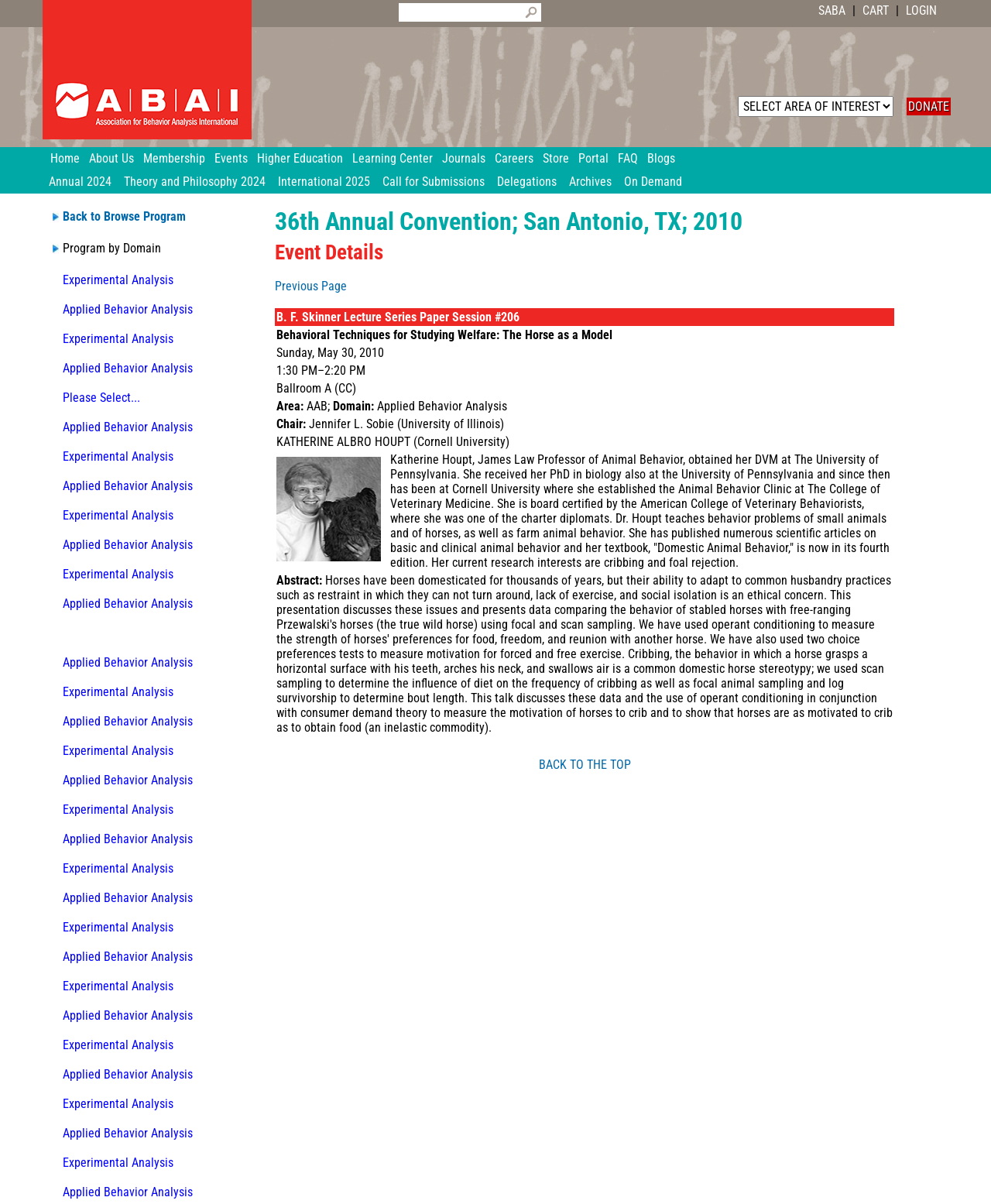Please determine the bounding box coordinates of the element's region to click in order to carry out the following instruction: "Click on the 'Back to Browse Program' link". The coordinates should be four float numbers between 0 and 1, i.e., [left, top, right, bottom].

[0.063, 0.174, 0.188, 0.186]